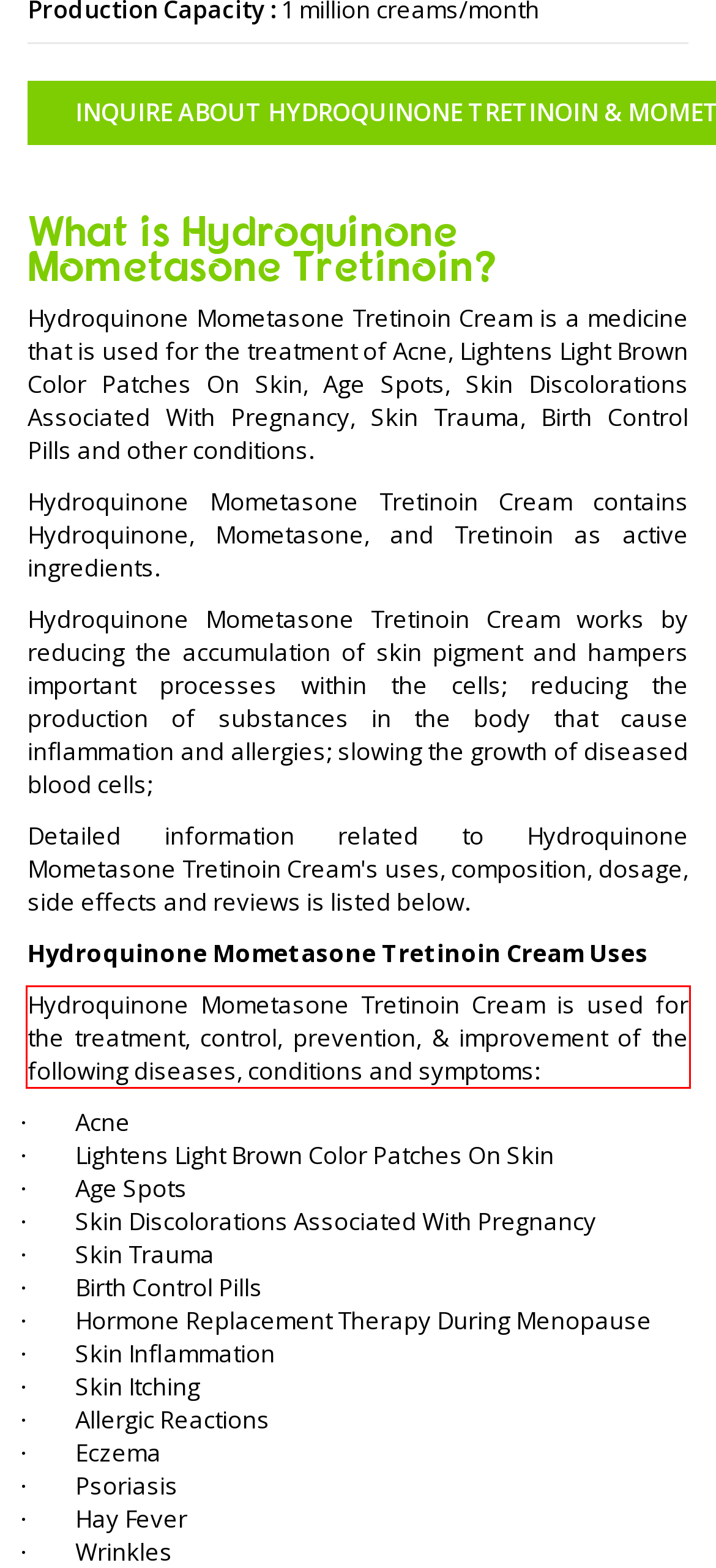In the screenshot of the webpage, find the red bounding box and perform OCR to obtain the text content restricted within this red bounding box.

Hydroquinone Mometasone Tretinoin Cream is used for the treatment, control, prevention, & improvement of the following diseases, conditions and symptoms: